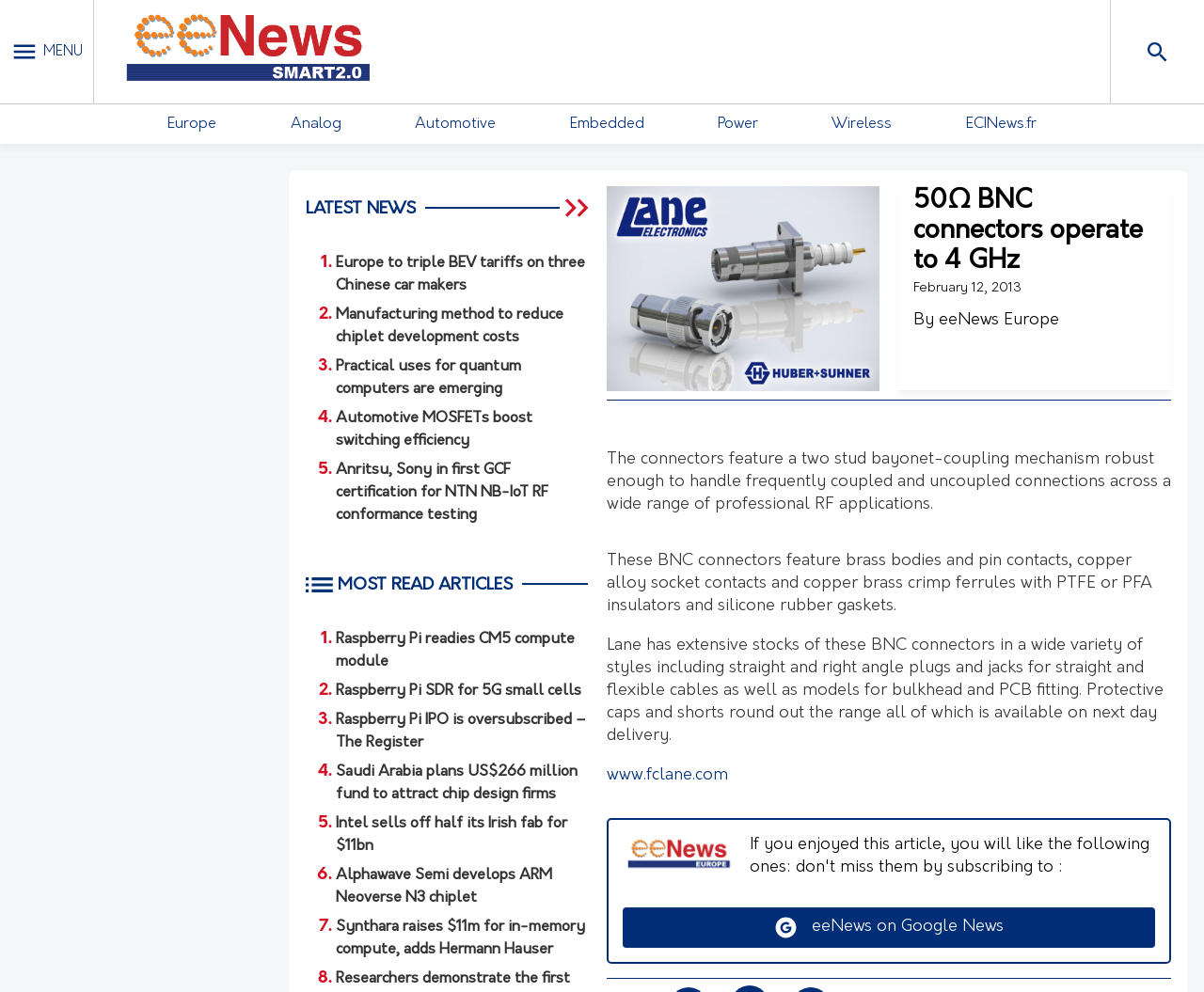Locate the bounding box coordinates of the region to be clicked to comply with the following instruction: "Click the logo". The coordinates must be four float numbers between 0 and 1, in the form [left, top, right, bottom].

[0.095, 0.001, 0.319, 0.103]